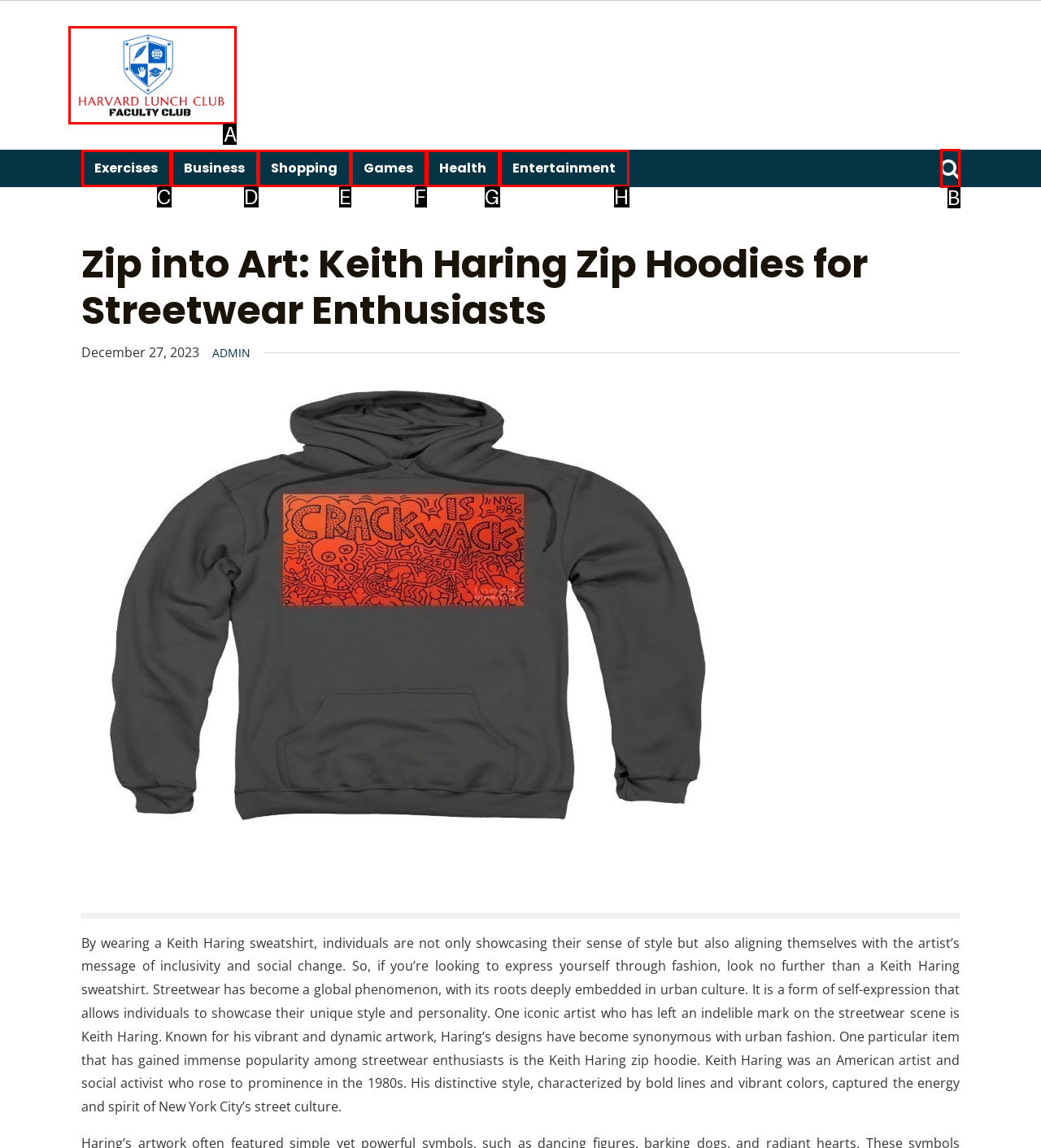Which lettered option should be clicked to achieve the task: Click on Harvard Lunch Club link? Choose from the given choices.

A